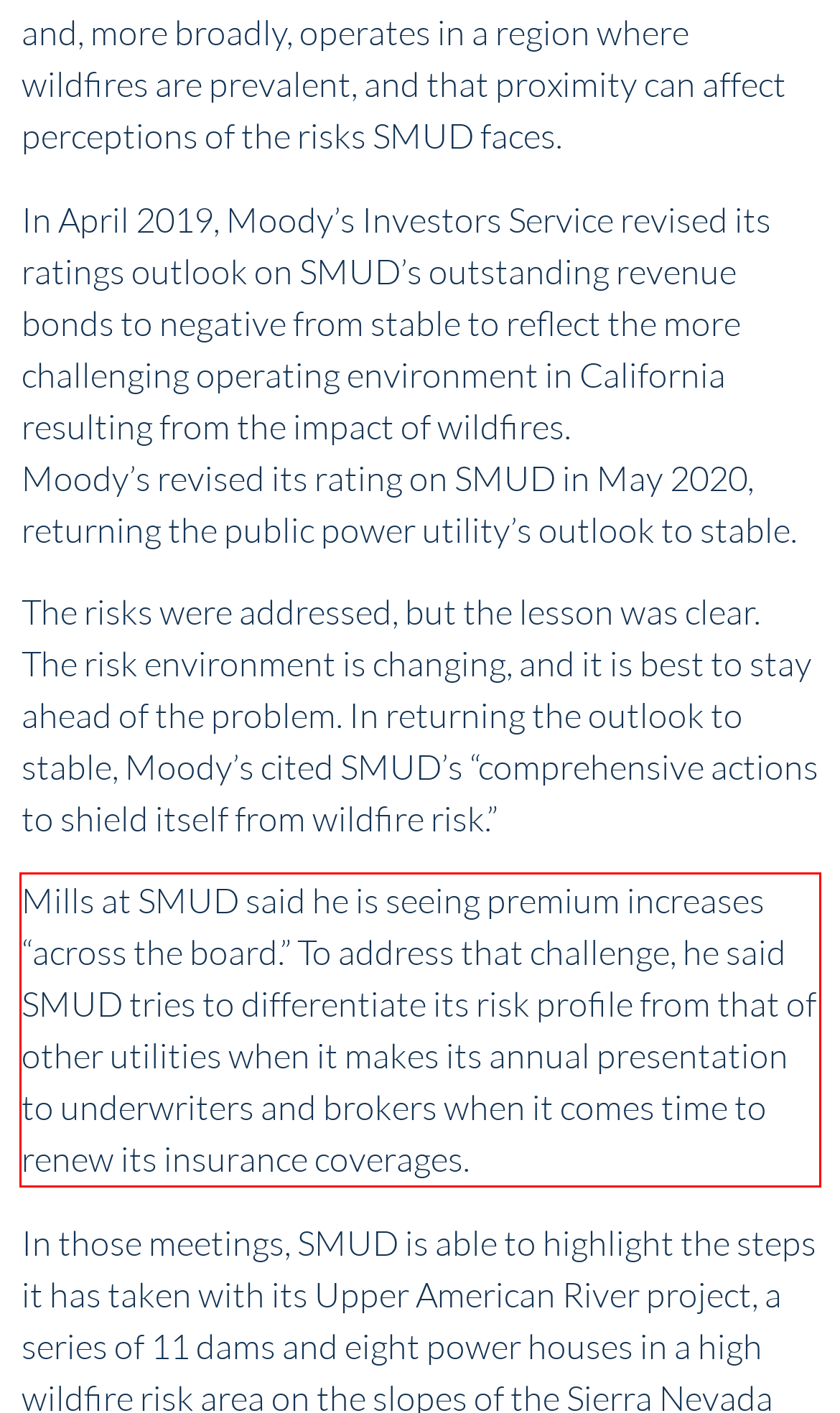Given a screenshot of a webpage, locate the red bounding box and extract the text it encloses.

Mills at SMUD said he is seeing premium increases “across the board.” To address that challenge, he said SMUD tries to differentiate its risk profile from that of other utilities when it makes its annual presentation to underwriters and brokers when it comes time to renew its insurance coverages.